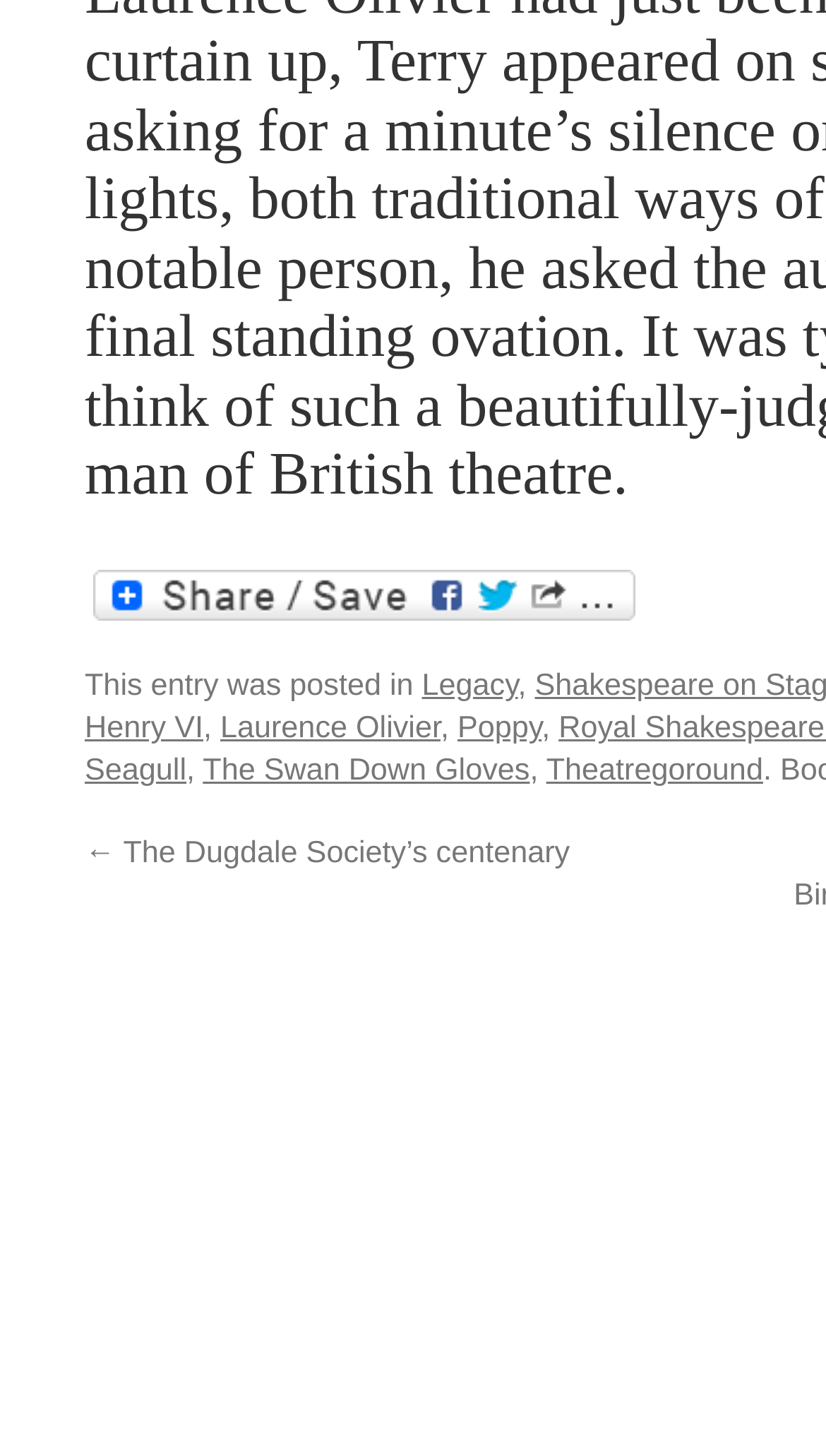Determine the bounding box for the UI element described here: "Theatregoround".

[0.661, 0.574, 0.924, 0.597]